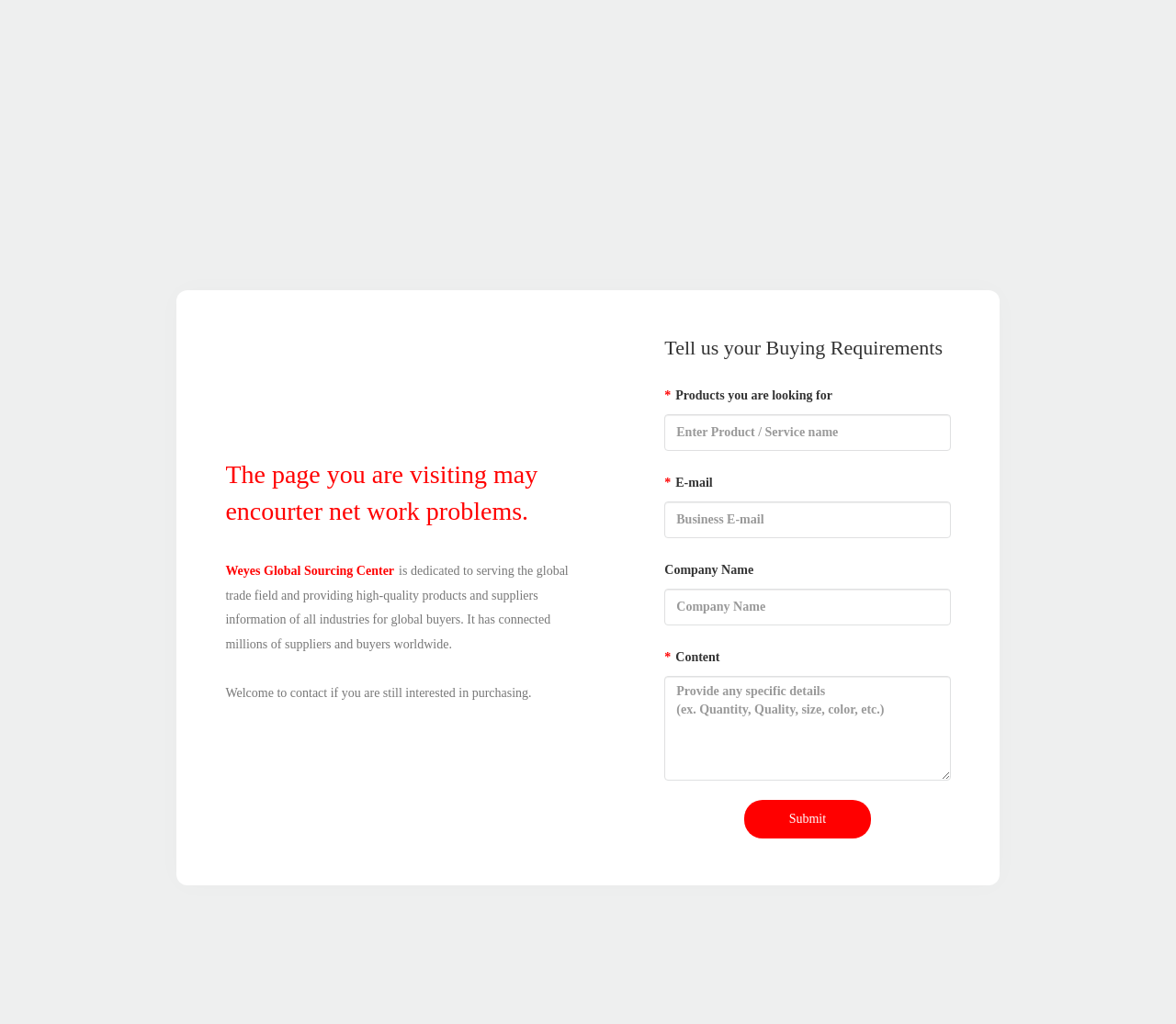Please provide the bounding box coordinates for the UI element as described: "Submit". The coordinates must be four floats between 0 and 1, represented as [left, top, right, bottom].

[0.633, 0.781, 0.741, 0.819]